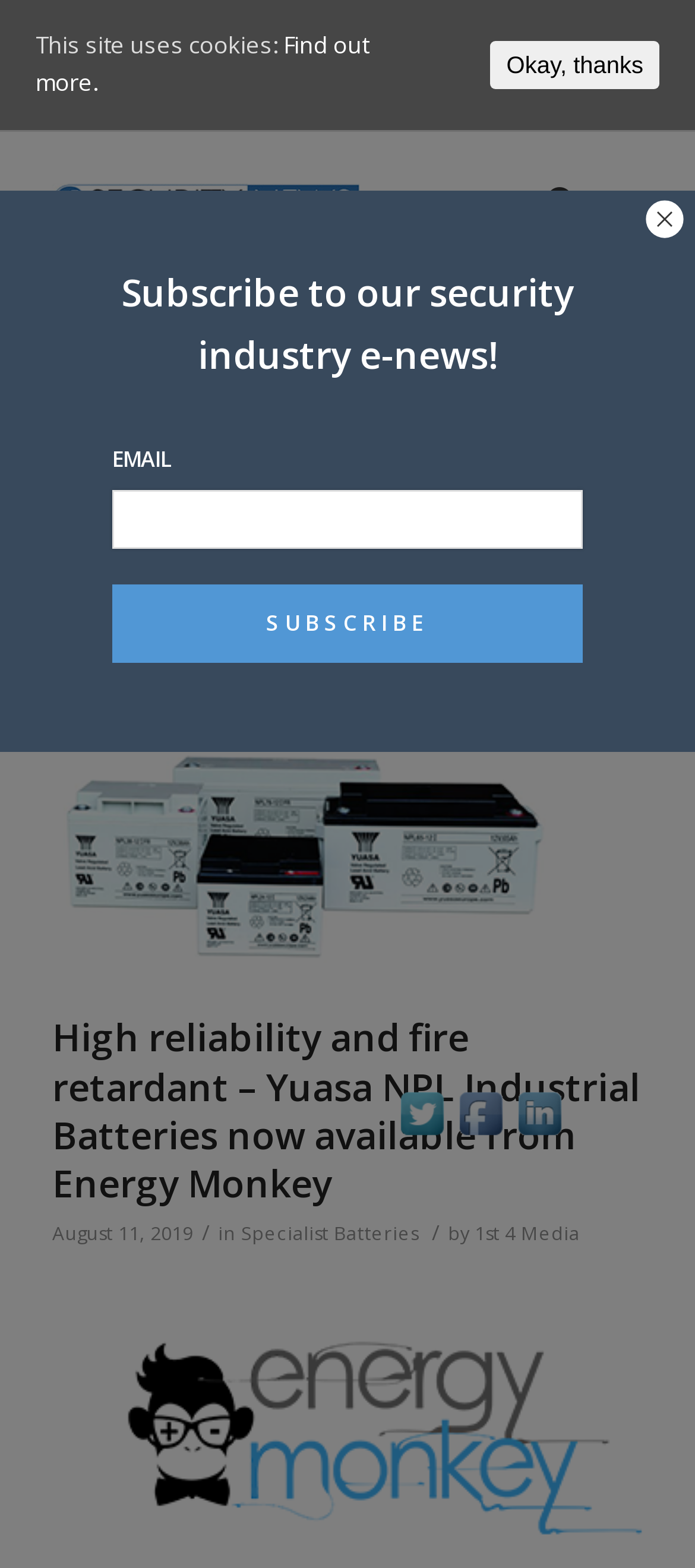Could you determine the bounding box coordinates of the clickable element to complete the instruction: "Follow on Twitter"? Provide the coordinates as four float numbers between 0 and 1, i.e., [left, top, right, bottom].

[0.564, 0.712, 0.649, 0.733]